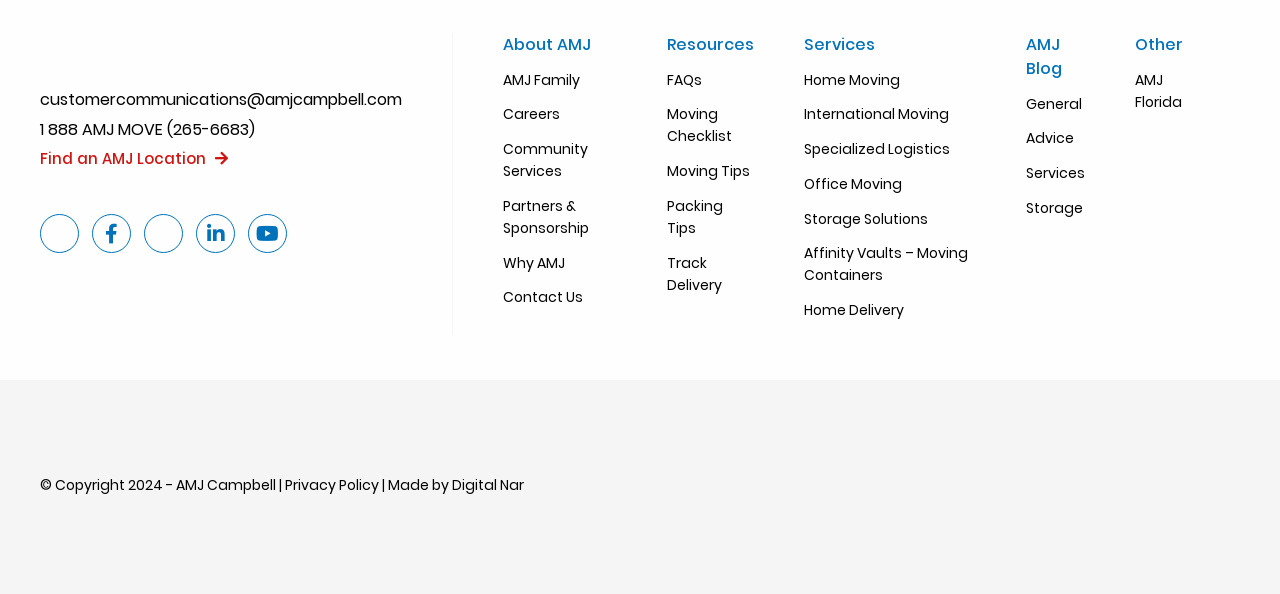Using the webpage screenshot, locate the HTML element that fits the following description and provide its bounding box: "Partners & Sponsorship".

[0.393, 0.33, 0.482, 0.404]